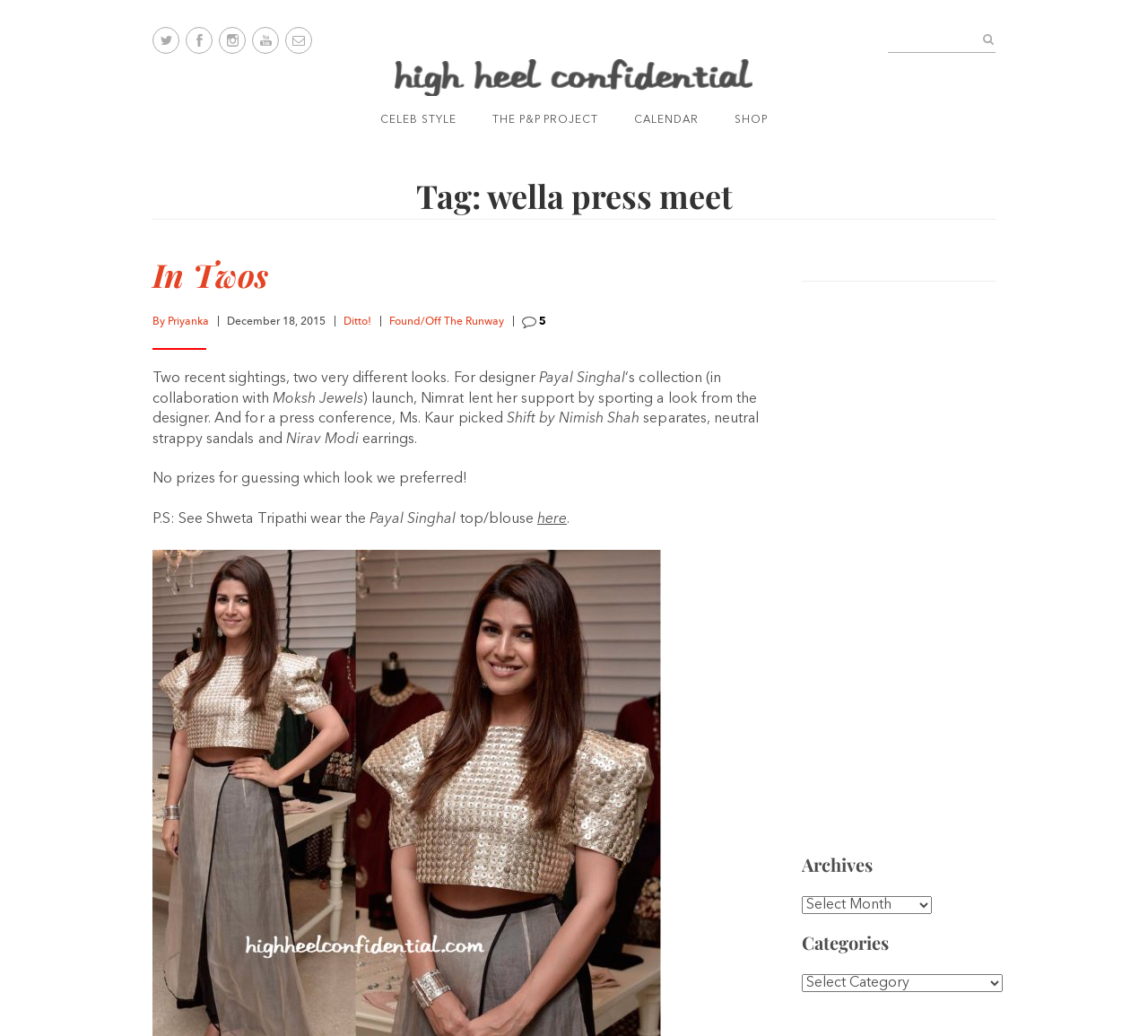Please answer the following question using a single word or phrase: 
What is the category of the article?

CELEB STYLE